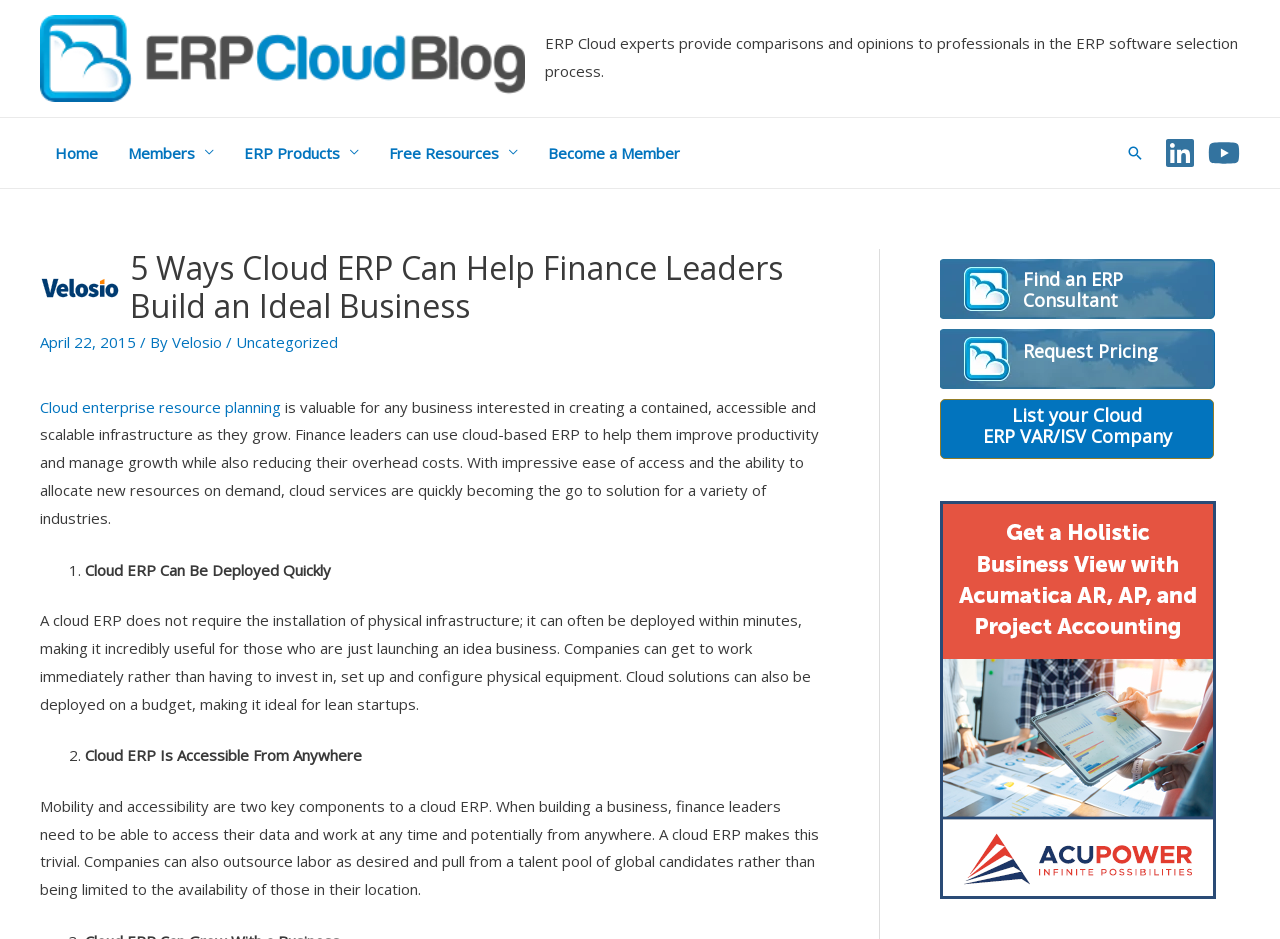What is the advantage of cloud ERP in terms of accessibility?
Please provide a comprehensive answer based on the information in the image.

I found the answer by reading the article, which states that 'Mobility and accessibility are two key components to a cloud ERP. When building a business, finance leaders need to be able to access their data and work at any time and potentially from anywhere.' This suggests that one of the advantages of cloud ERP is that it is accessible from anywhere.